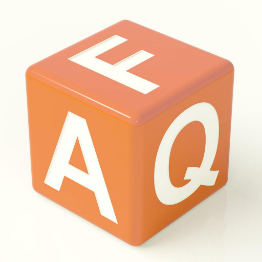Provide a comprehensive description of the image.

The image features a stylized orange cube displaying the letters "F," "A," and "Q" prominently on its faces. This design suggests a thematic focus on "Frequently Asked Questions" (FAQ), indicating that it may serve as a visual representation for a section dedicated to addressing common inquiries. The cube's vibrant color and bold typography create an eye-catching and engaging element that can enhance the overall user experience on a webpage, guiding visitors to find essential information quickly about products, services, or support related to chemical protective suits and other offerings from Jiangsu Dingxiang Marine Equipment Co., Ltd.